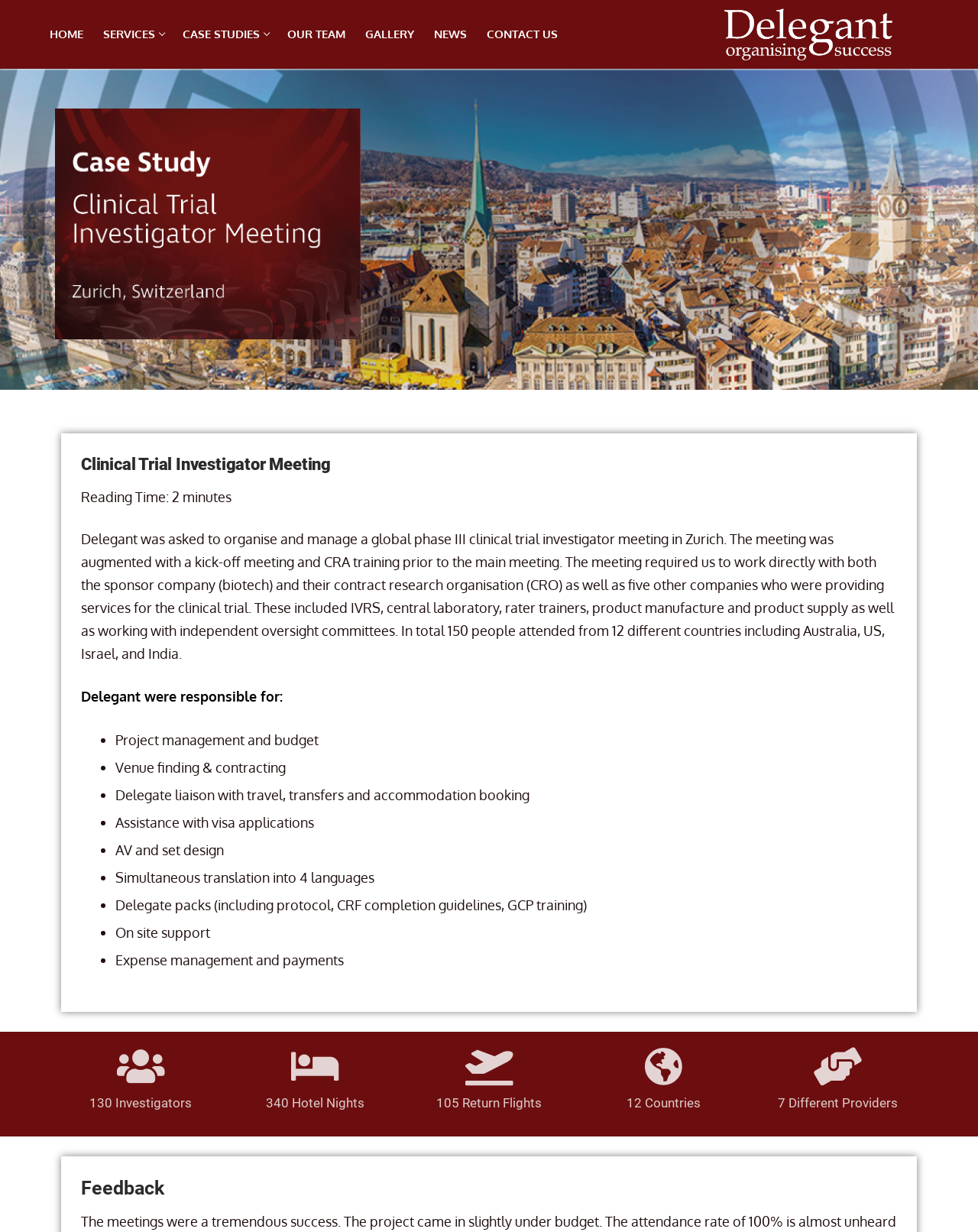Provide a one-word or short-phrase response to the question:
What is the name of the company that organized the meeting?

Delegant